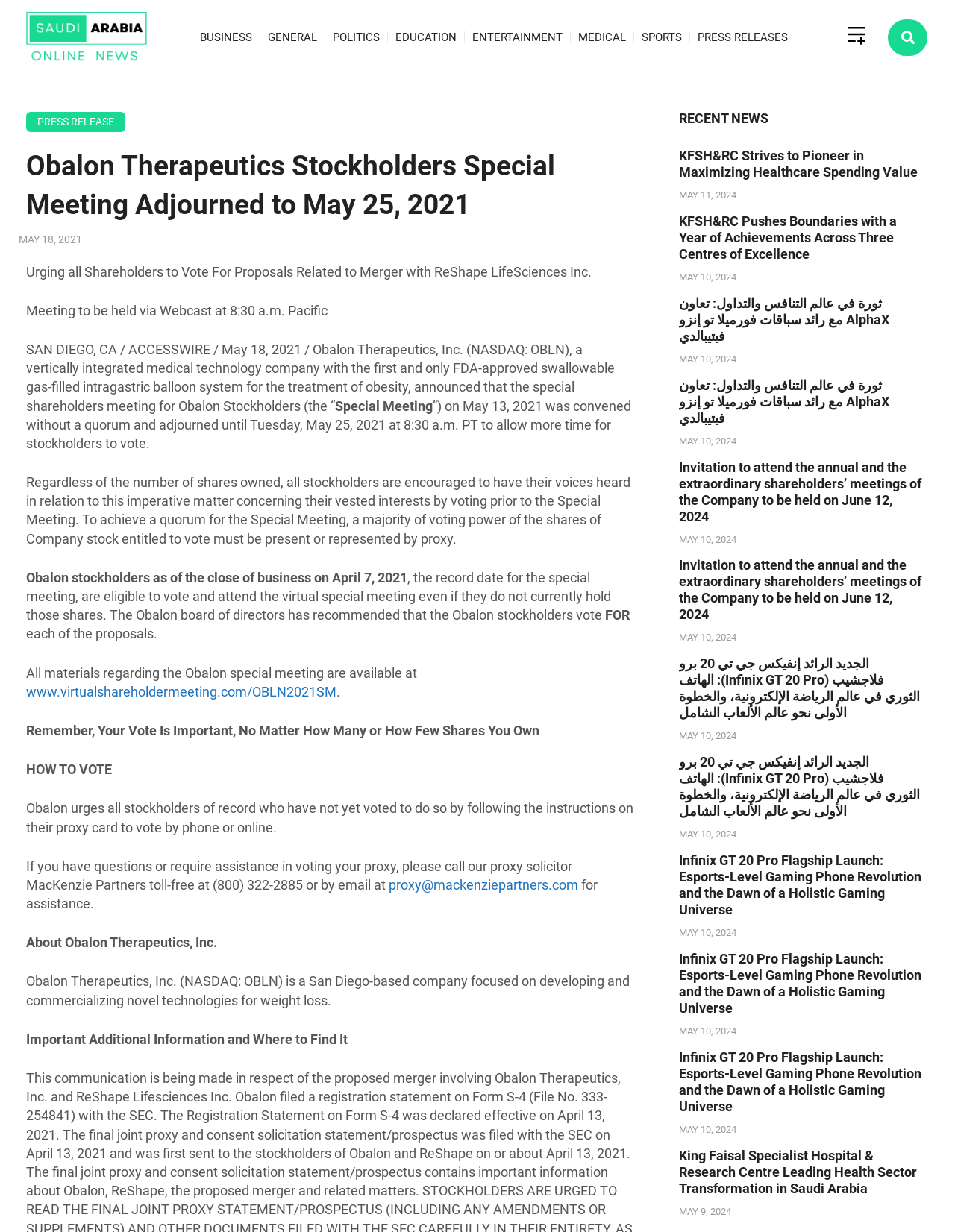Generate a comprehensive description of the webpage.

This webpage appears to be a news article or press release from Obalon Therapeutics, Inc. The main content of the page is a notice to shareholders regarding a special meeting to be held on May 25, 2021, to vote on proposals related to a merger with ReShape LifeSciences Inc.

At the top of the page, there are several links to different categories, including BUSINESS, GENERAL, POLITICS, EDUCATION, ENTERTAINMENT, MEDICAL, SPORTS, and PRESS RELEASES. There is also a search bar and a button to search.

Below the links, there is a heading that reads "Obalon Therapeutics Stockholders Special Meeting Adjourned to May 25, 2021". This is followed by a series of paragraphs that provide information about the special meeting, including the purpose of the meeting, the date and time, and instructions on how to vote.

The page also includes a section titled "RECENT NEWS" that lists several news articles, each with a heading and a link to the full article. The articles appear to be related to various topics, including healthcare, technology, and business.

Throughout the page, there are several static text elements that provide additional information, such as the company's name and stock symbol, as well as a link to a website where shareholders can find more information about the special meeting.

Overall, the page is focused on providing information to shareholders about the upcoming special meeting and the proposals that will be voted on.